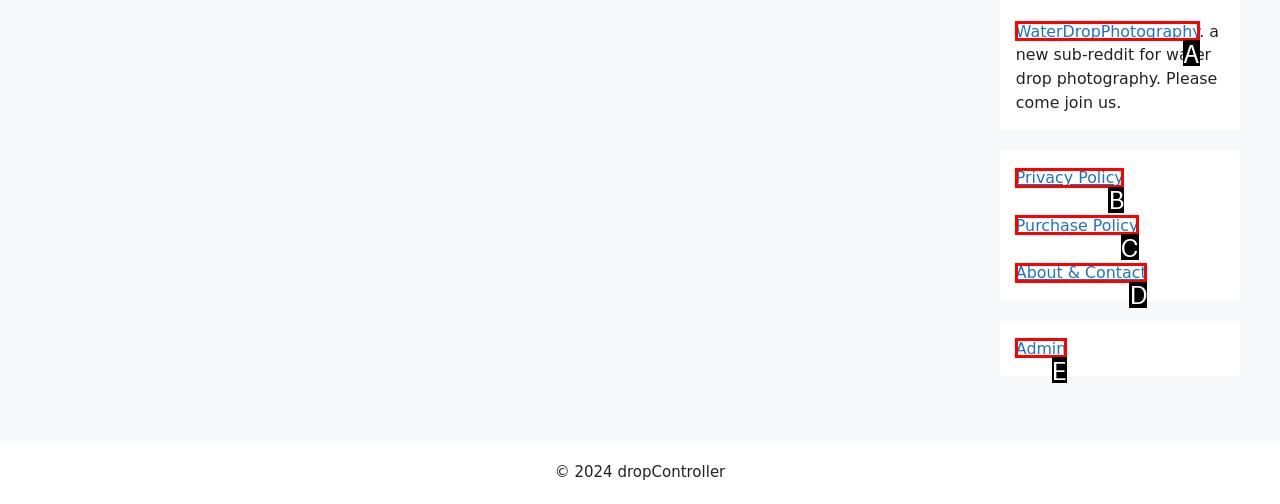Choose the HTML element that best fits the description: Admin. Answer with the option's letter directly.

E